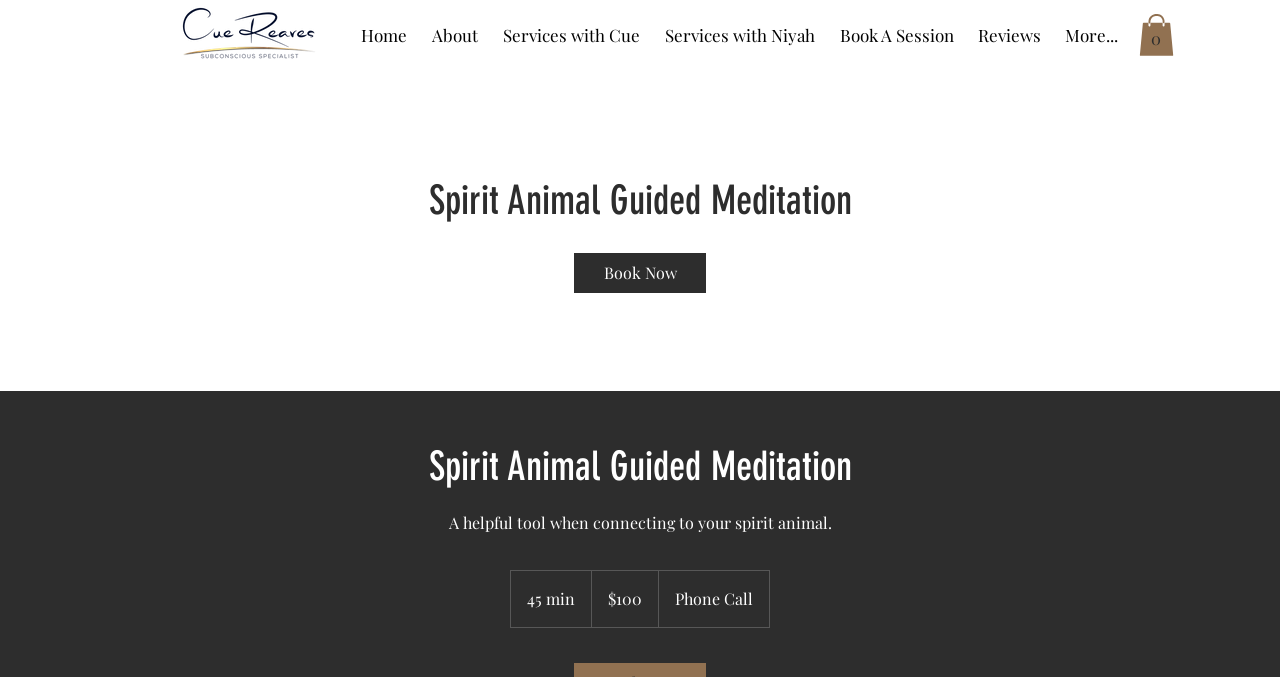Give a detailed account of the webpage's layout and content.

The webpage is about Spirit Animal Guided Meditation, a contemplative practice centered around connecting with and seeking guidance from a symbolic animal representation. 

At the top left corner, there is a logo image of Cue Reaves Transparent-011.png. 

Below the logo, there is a navigation menu labeled as "Site" that spans across the top of the page, containing 7 links: "Home", "About", "Services with Cue", "Services with Niyah", "Book A Session", "Reviews", and "More...". 

To the right of the navigation menu, there is a cart button with 0 items. 

The main content of the page is headed by a large title "Spirit Animal Guided Meditation" in the middle of the page. Below the title, there is a "Book Now" link. 

Further down, there is a paragraph of text that describes the Spirit Animal Guided Meditation as "A helpful tool when connecting to your spirit animal." 

Below the paragraph, there is a section that displays the price of the service, "100 US dollars", and the method of the service, "Phone Call".